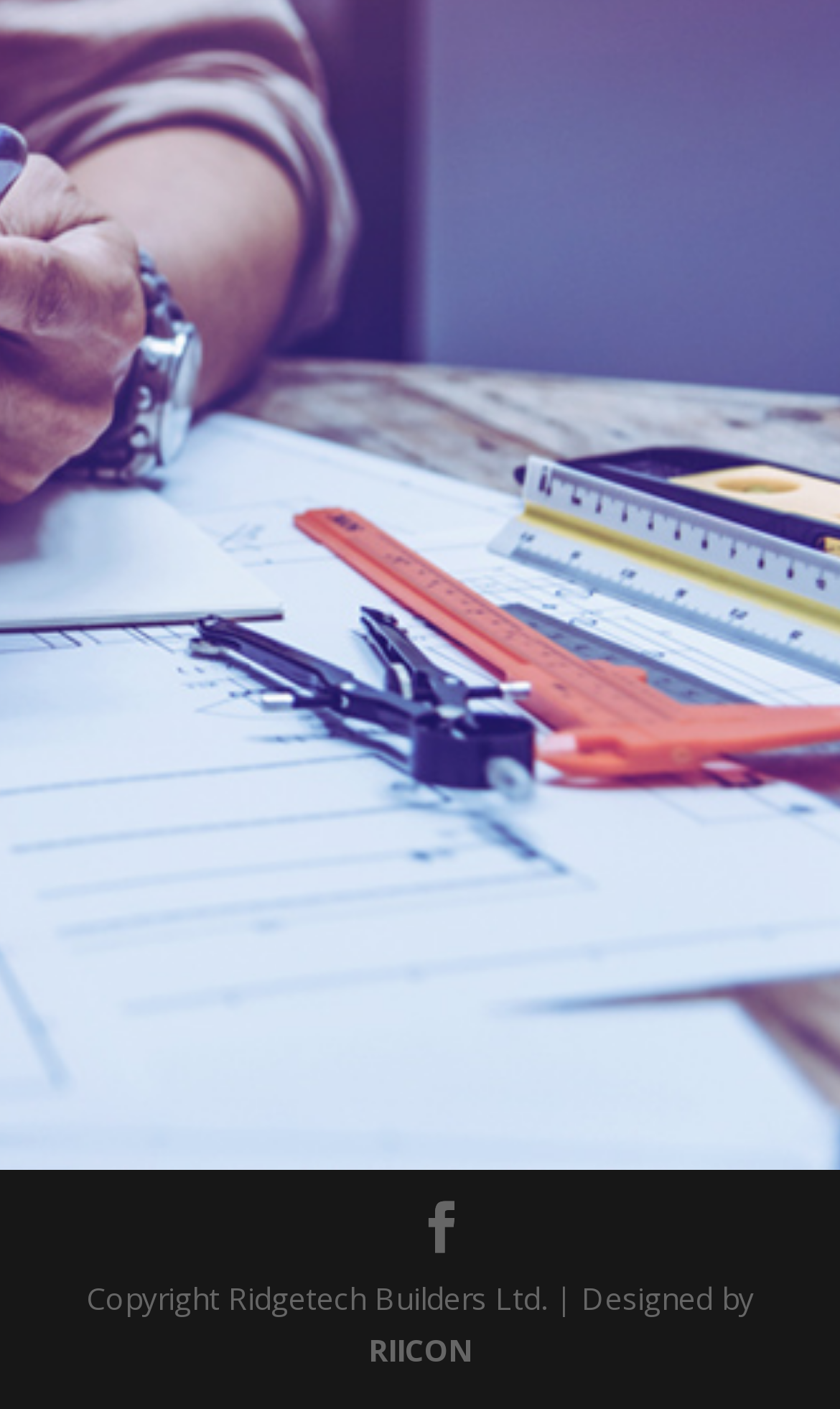Please provide a comprehensive response to the question based on the details in the image: What is the email address to contact Ridgetech Builders?

The email address can be found under the 'MAIL' heading, which is located below the 'PHONE' heading. The 'MAIL' heading is followed by a static text element containing the email address.